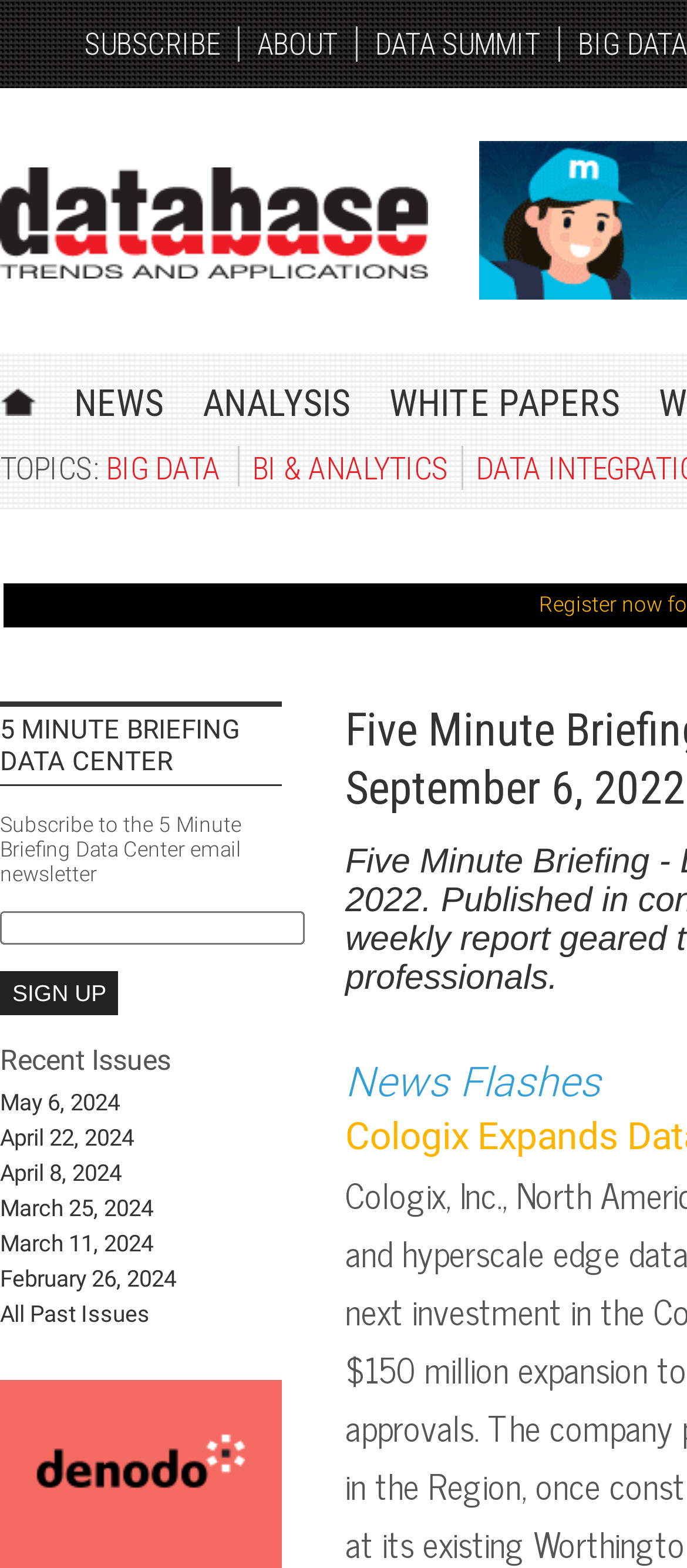Please provide a comprehensive response to the question based on the details in the image: How many links are there in the TOPICS section?

I counted the number of links under the 'TOPICS:' static text, which are 'BIG DATA' and 'BI & ANALYTICS', so there are 2 links in the TOPICS section.